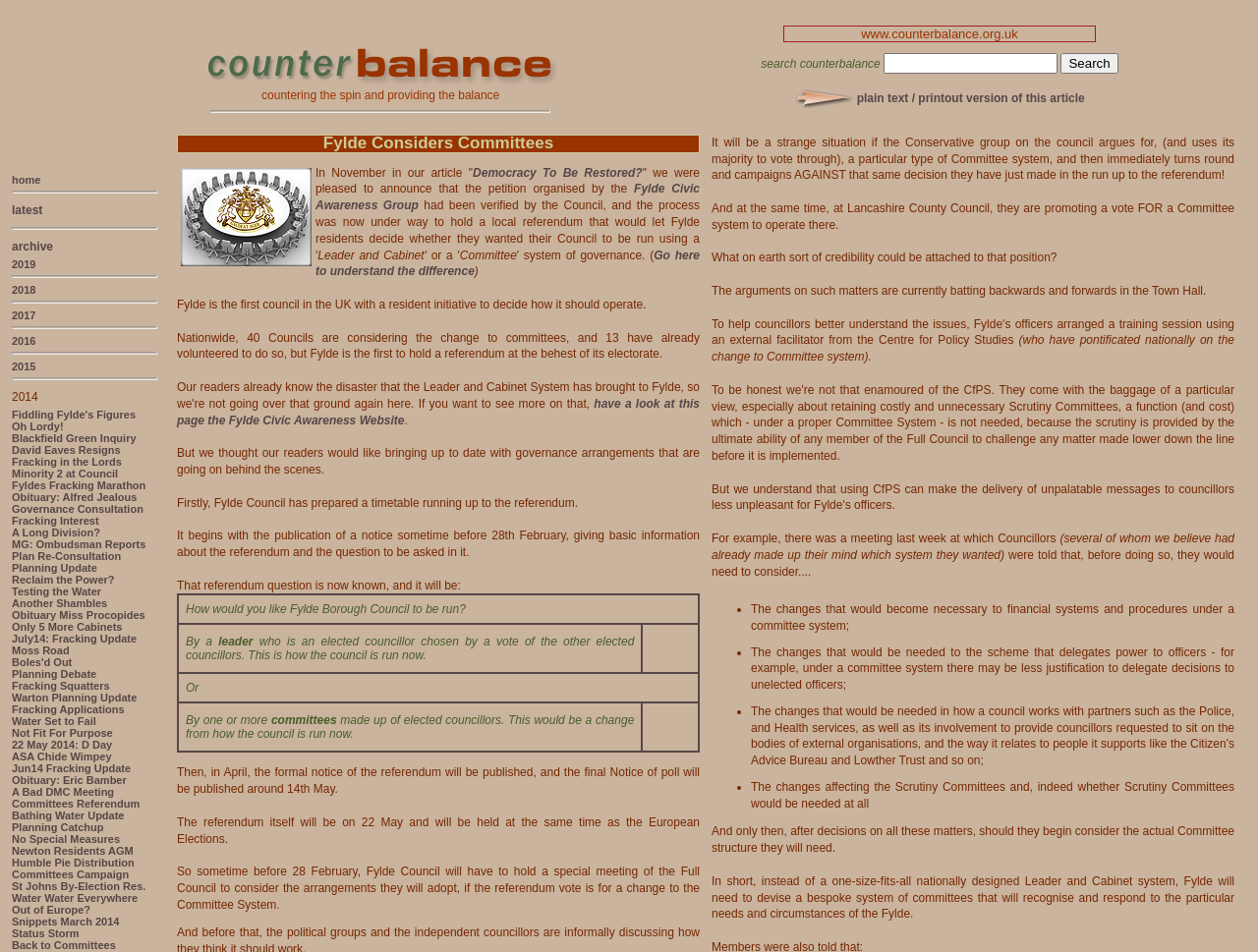Please determine the bounding box coordinates of the element to click in order to execute the following instruction: "Read the latest news". The coordinates should be four float numbers between 0 and 1, specified as [left, top, right, bottom].

[0.009, 0.214, 0.034, 0.228]